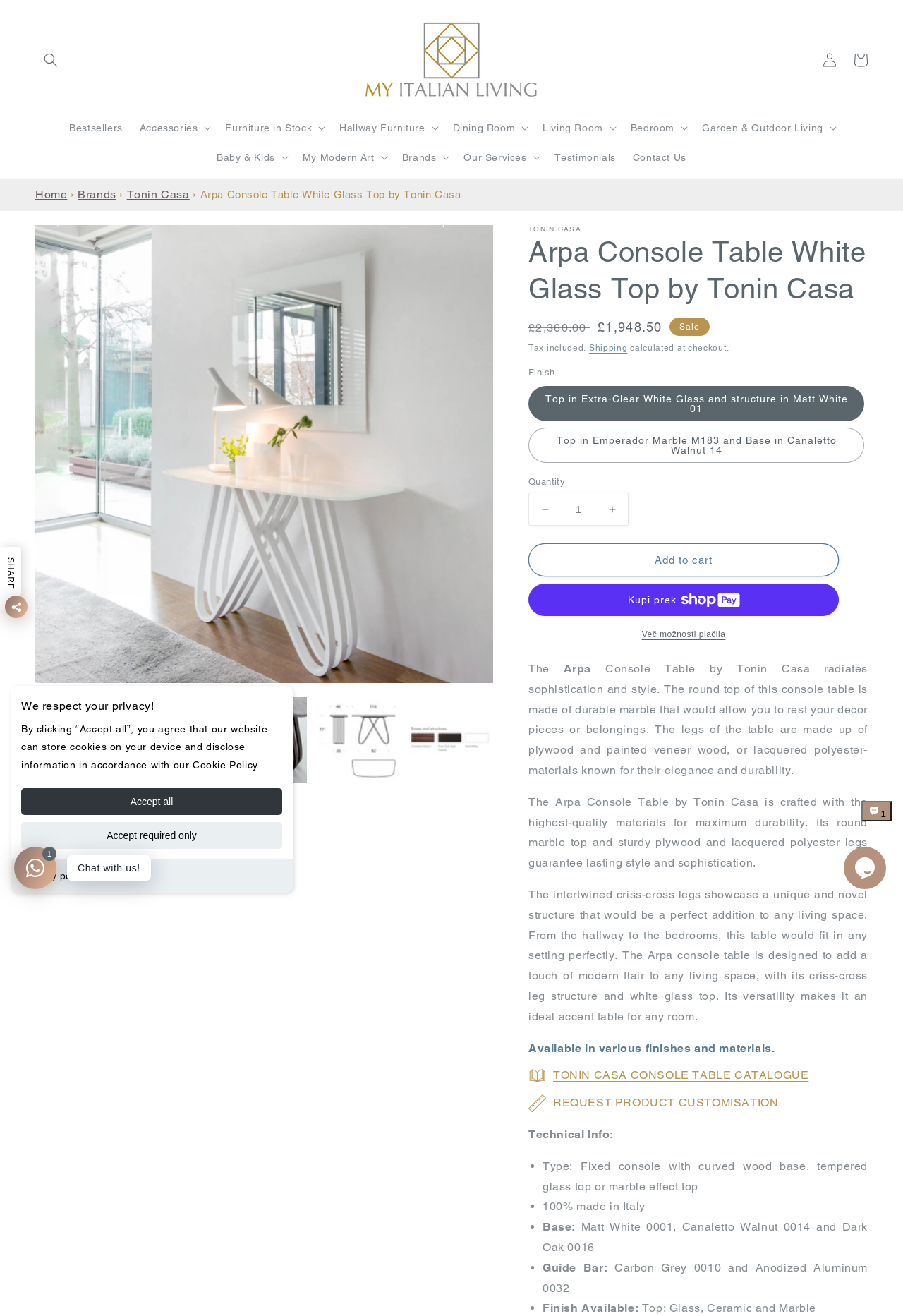Find and extract the text of the primary heading on the webpage.

Arpa Console Table White Glass Top by Tonin Casa